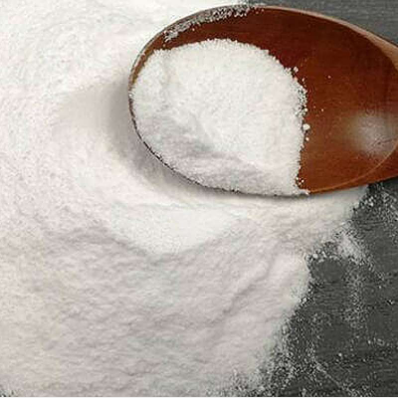Offer a detailed explanation of the image's components.

The image depicts a close-up view of a mound of fine, white powder with a wooden spoon resting on top. The spoon is partially filled with the powder, emphasizing the texture and purity of the substance. This powder is likely malic acid, a key ingredient referenced in the context of malic acid manufacturers in Bengaluru. Known for its quality and applications in various industries, such as food and beverages, malic acid plays a crucial role as a flavor enhancer and preservative. The image highlights the product's quality and is aligned with the offerings of leading malic acid suppliers in Bengaluru, reflecting their commitment to delivering high-quality ingredients to their customers.